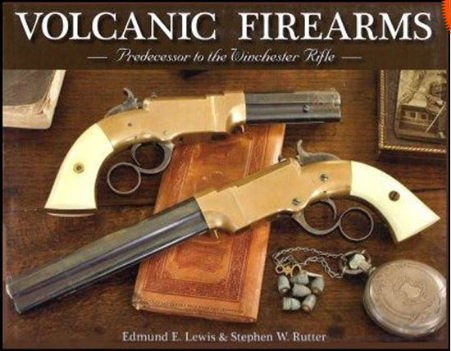What type of objects are resting on the background?
Provide an in-depth and detailed explanation in response to the question.

The caption describes the background as 'richly textured' and mentions that it includes 'wooden items and historical props', which suggests that the objects resting on the background are related to the historical context of the Volcanic firearms.